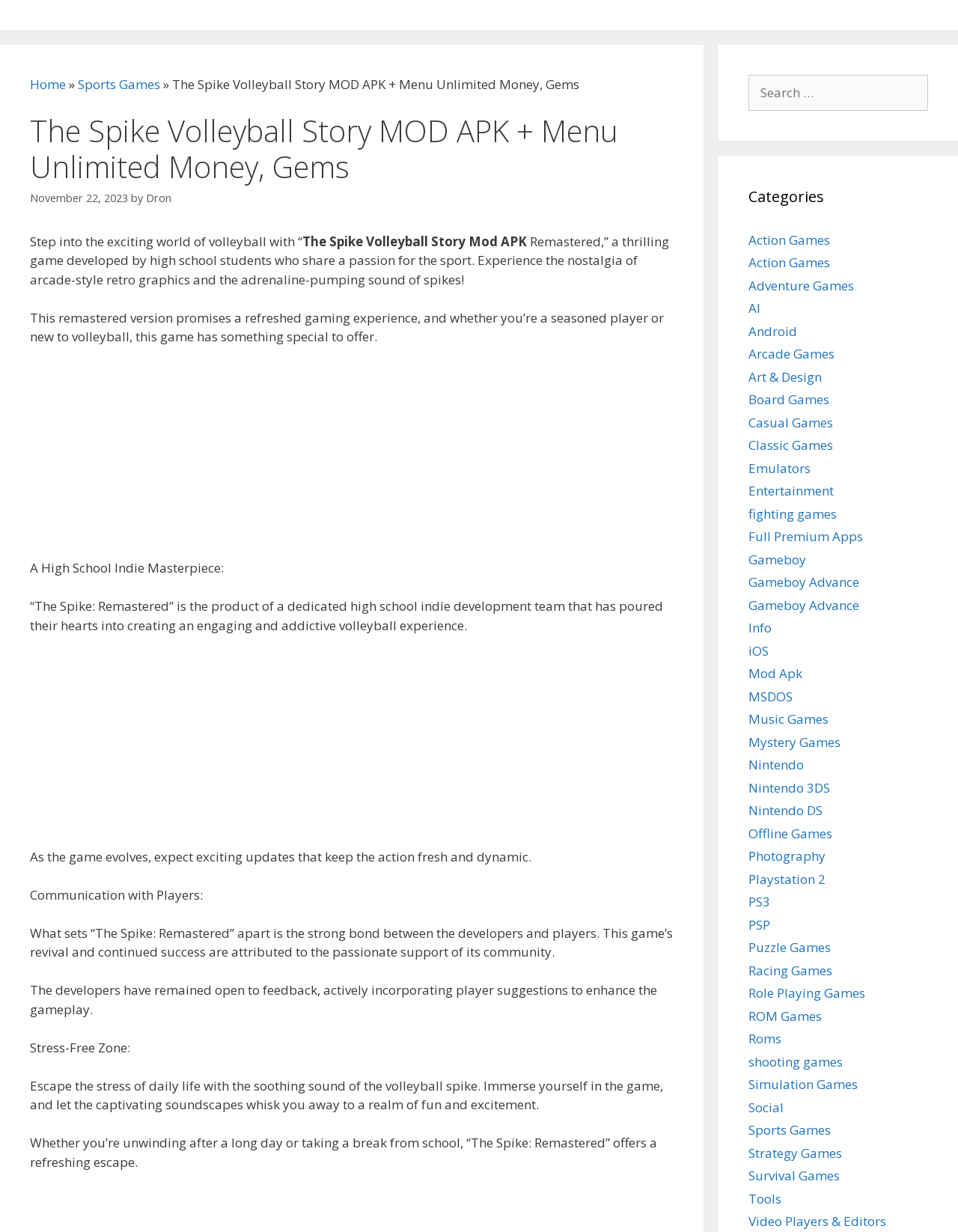Please locate the clickable area by providing the bounding box coordinates to follow this instruction: "Go to Sports Games category".

[0.781, 0.91, 0.867, 0.924]